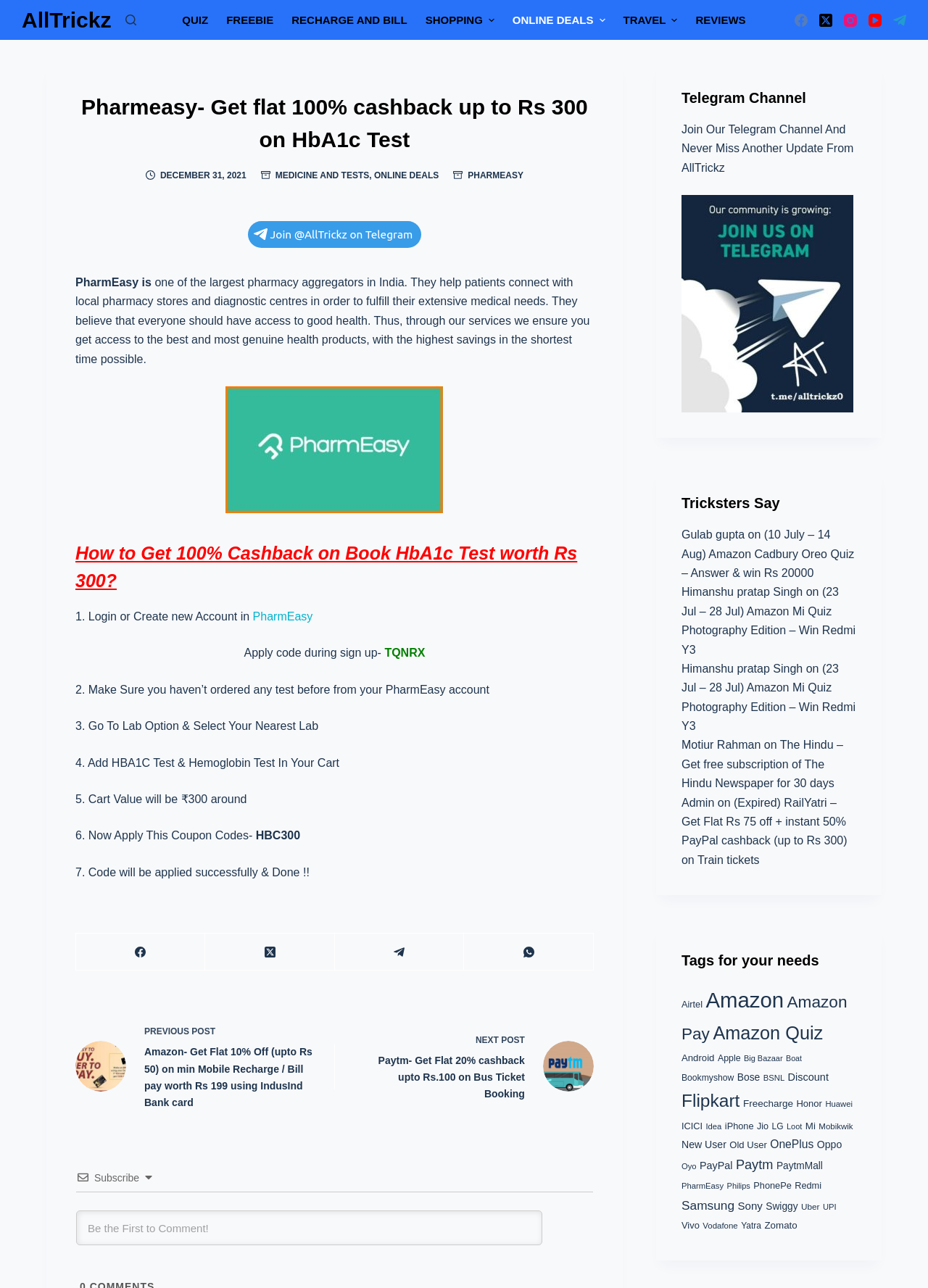What is the value of the HbA1c Test?
Look at the screenshot and respond with a single word or phrase.

Rs 300